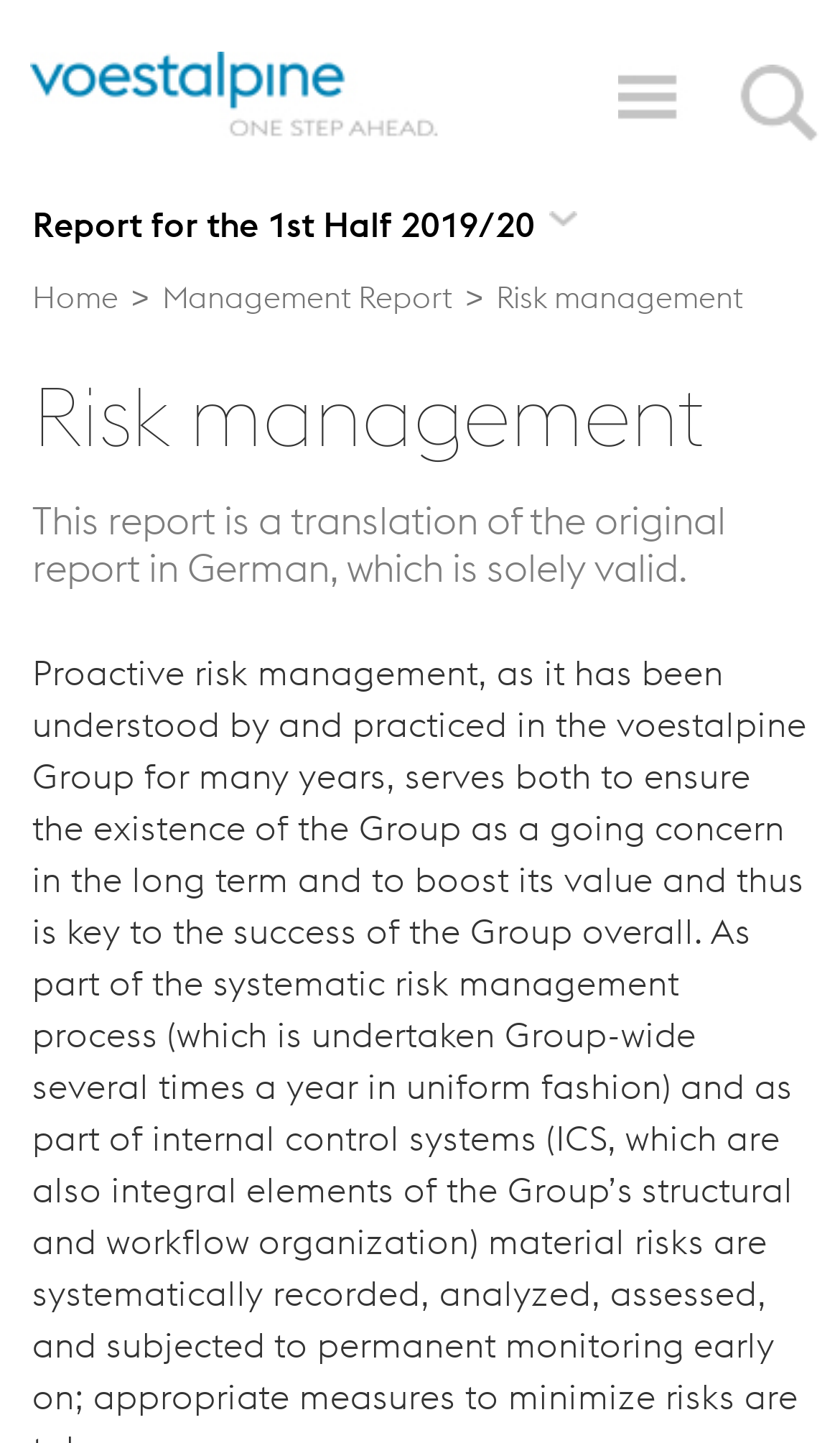What is the name of the company?
Analyze the screenshot and provide a detailed answer to the question.

The name of the company can be found in the top-left corner of the webpage, where it says 'voestalpine' in a link format.